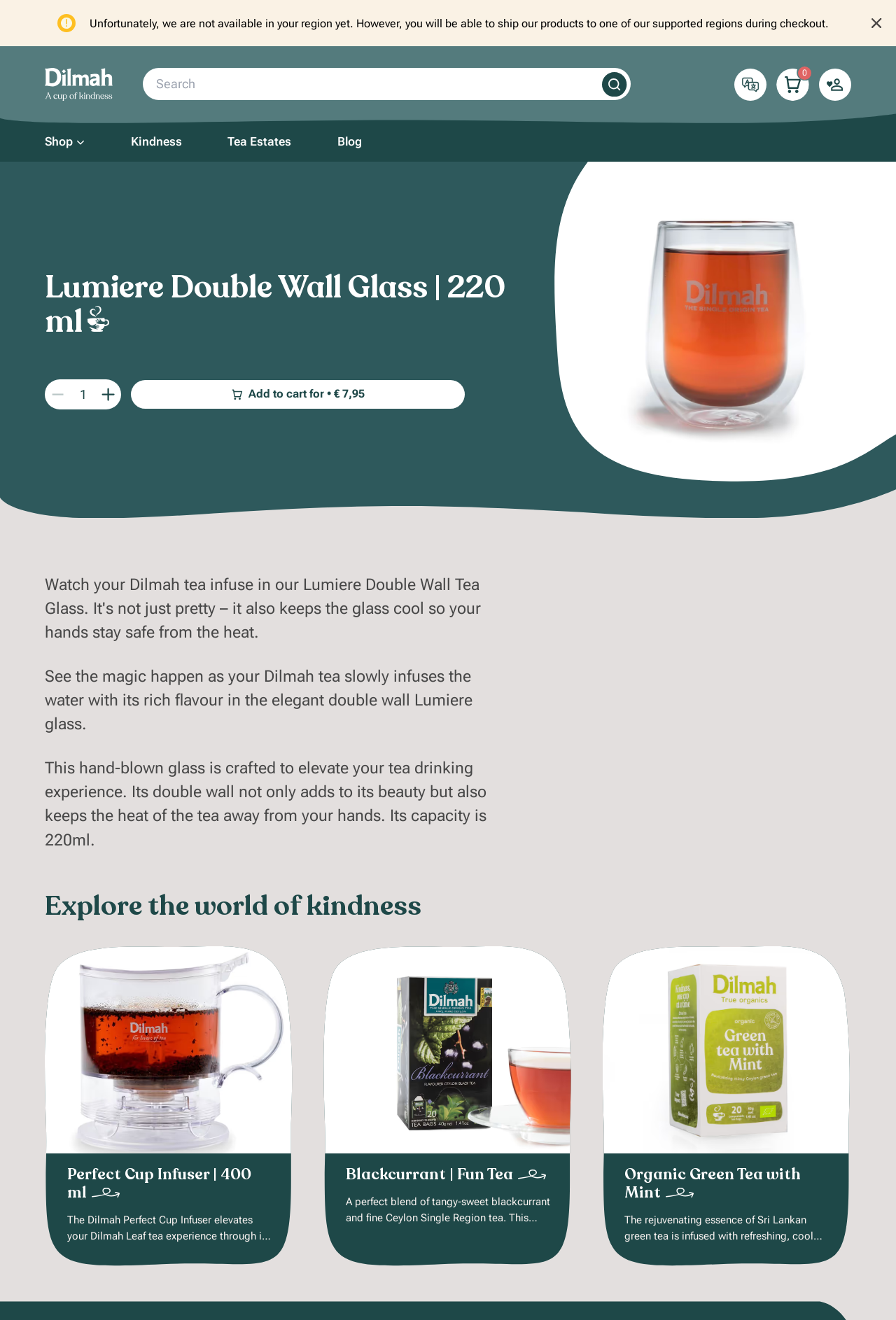What is the price of the Lumiere Double Wall Glass?
Give a one-word or short phrase answer based on the image.

€7,95